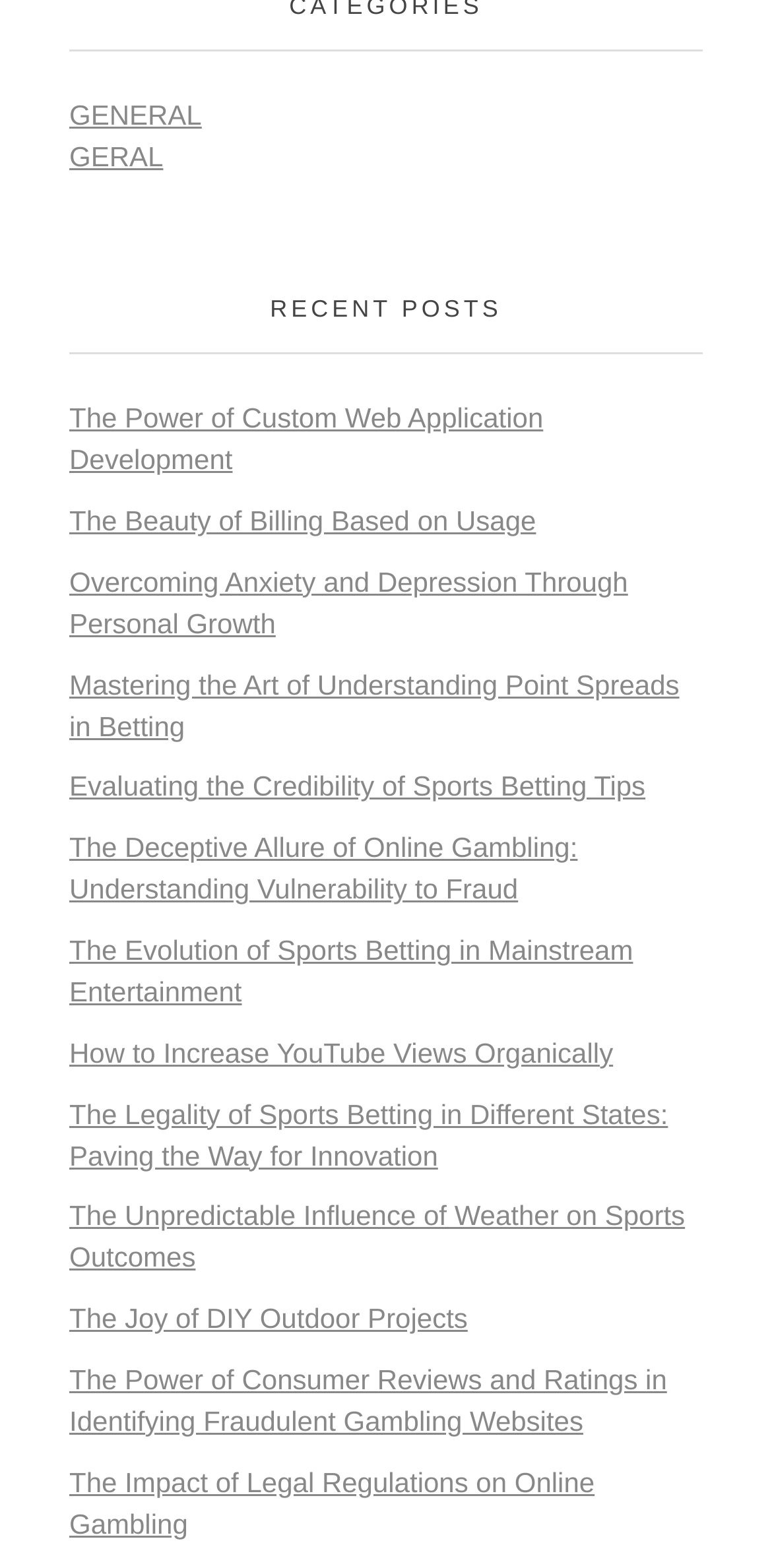Could you find the bounding box coordinates of the clickable area to complete this instruction: "click on GENERAL"?

[0.09, 0.063, 0.261, 0.083]